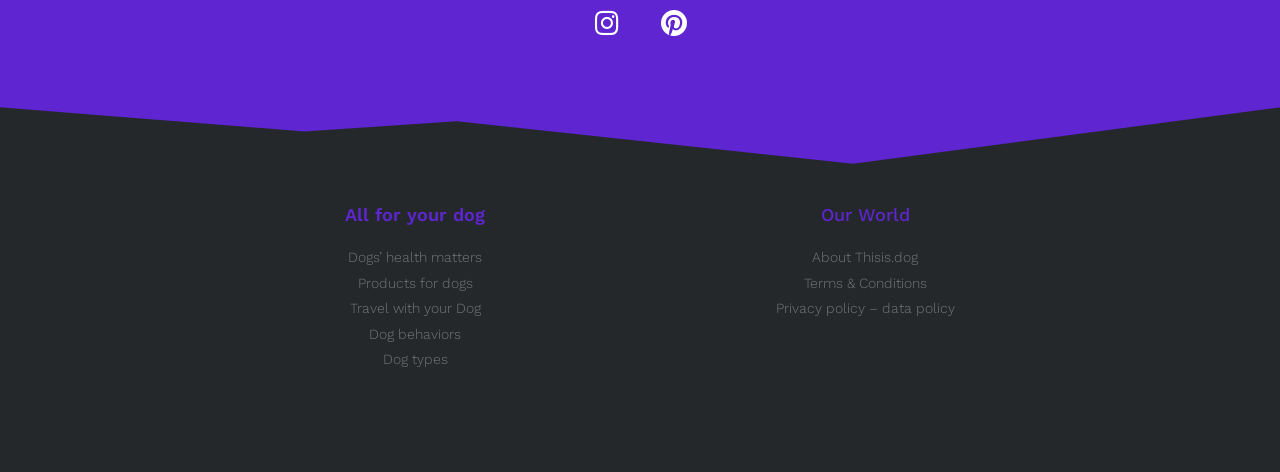How many main categories are there on this website?
Answer with a single word or phrase, using the screenshot for reference.

2